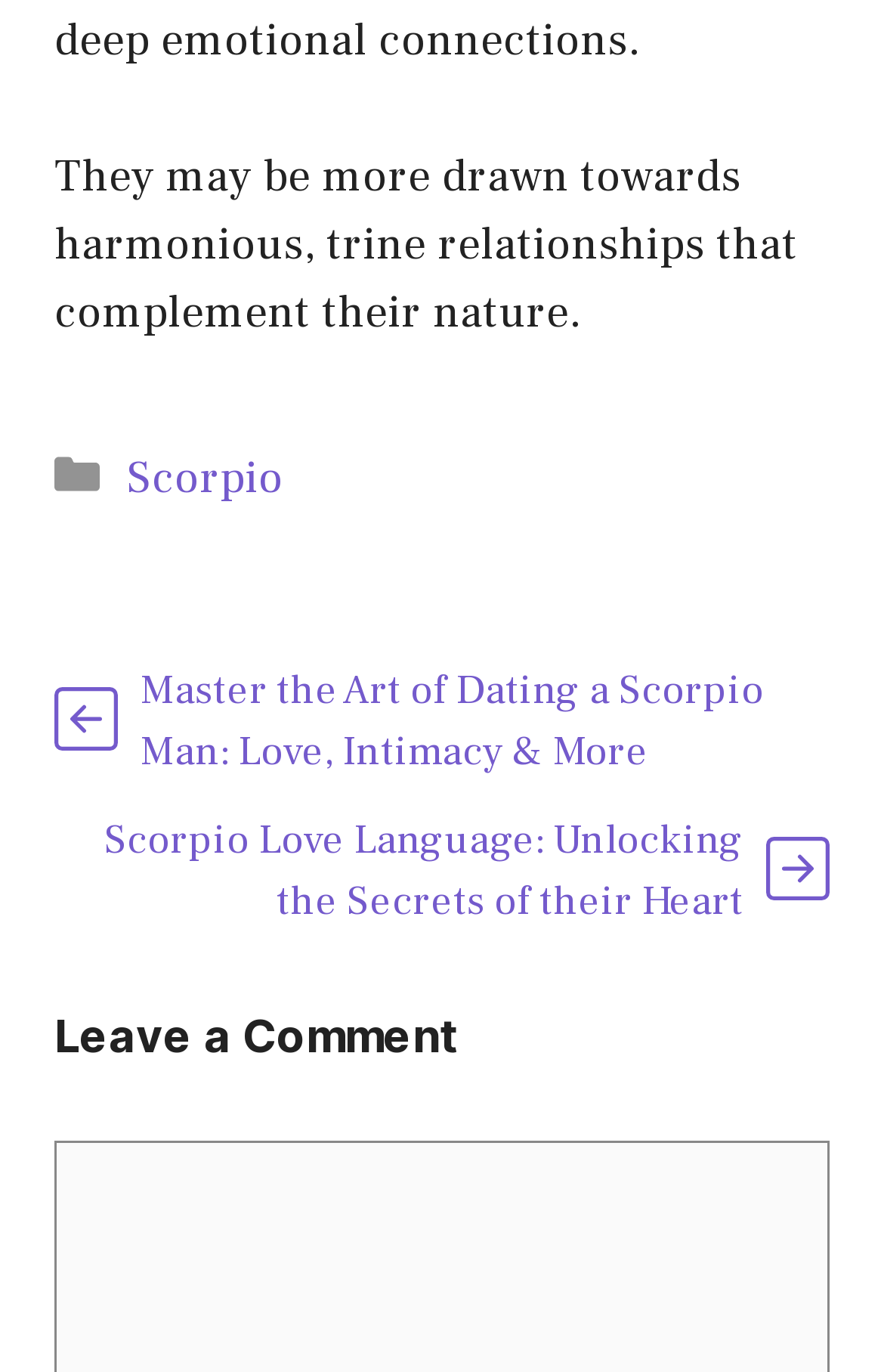Find the bounding box coordinates corresponding to the UI element with the description: "Scorpio". The coordinates should be formatted as [left, top, right, bottom], with values as floats between 0 and 1.

[0.144, 0.327, 0.321, 0.37]